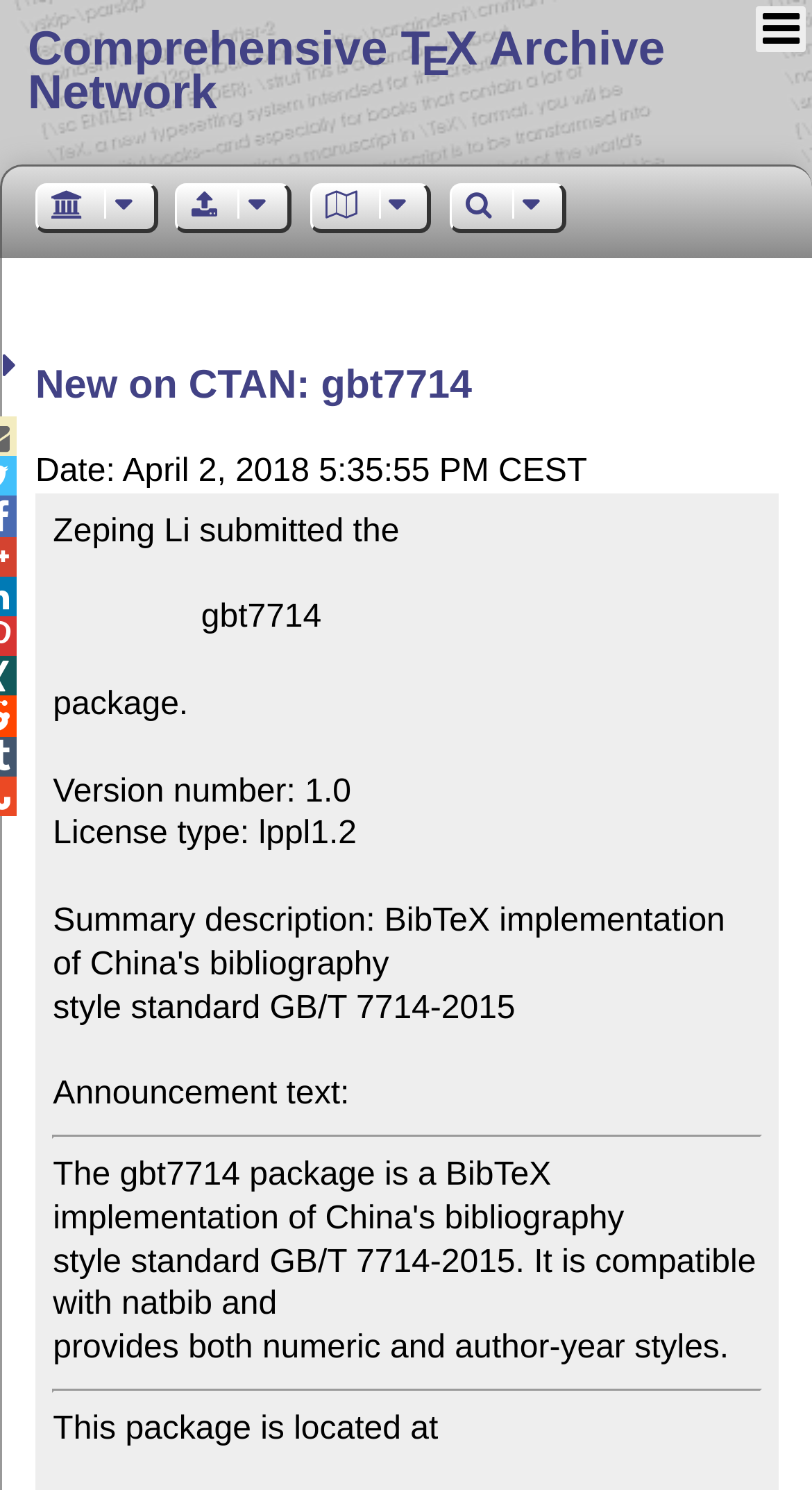How many horizontal separators are on the page?
Please provide a single word or phrase in response based on the screenshot.

2